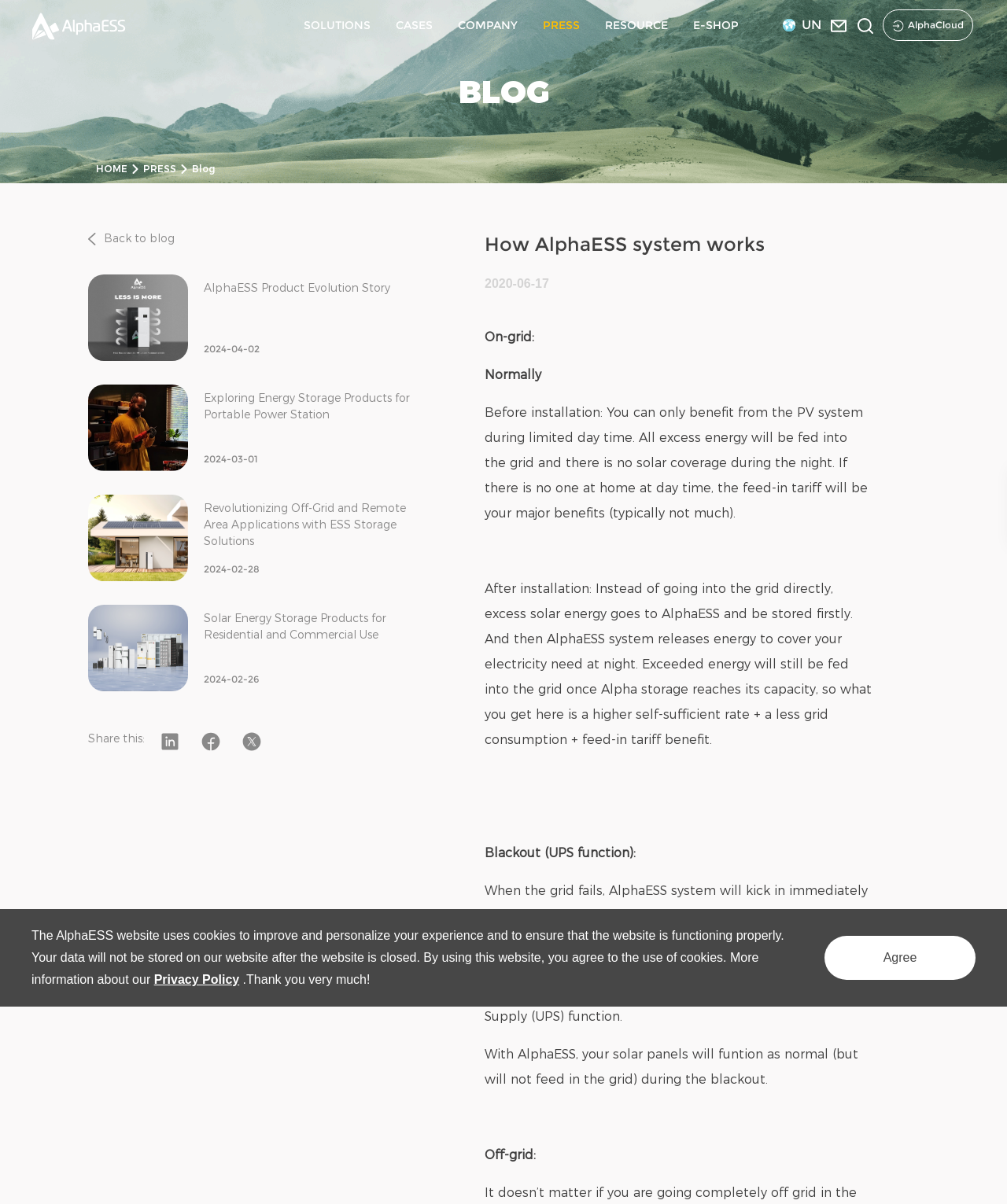Mark the bounding box of the element that matches the following description: "AlphaESS Product Evolution Story 2024-04-02".

[0.088, 0.228, 0.419, 0.3]